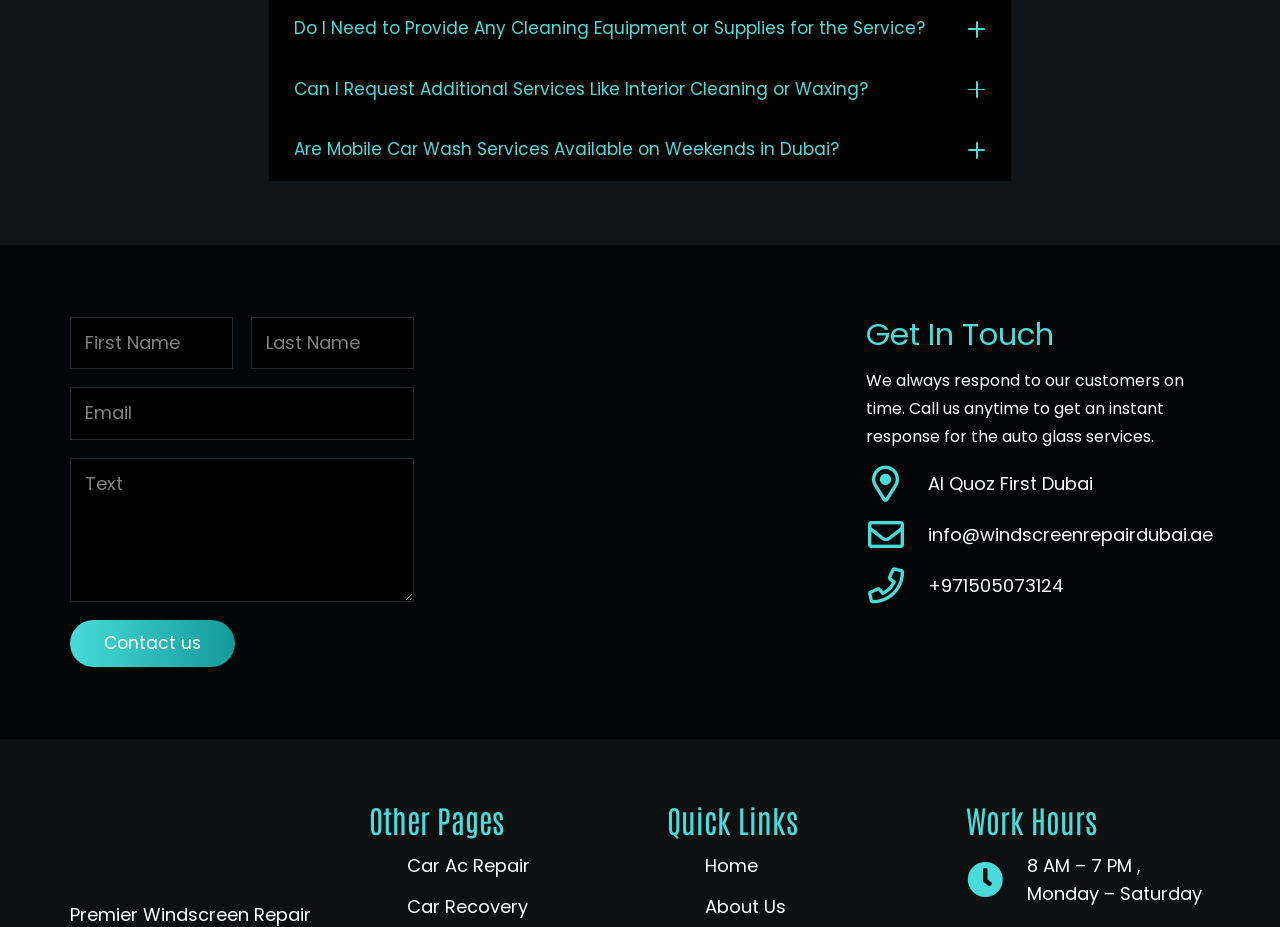Identify the bounding box coordinates of the element that should be clicked to fulfill this task: "Click the 'Car Ac Repair' link". The coordinates should be provided as four float numbers between 0 and 1, i.e., [left, top, right, bottom].

[0.318, 0.92, 0.414, 0.947]